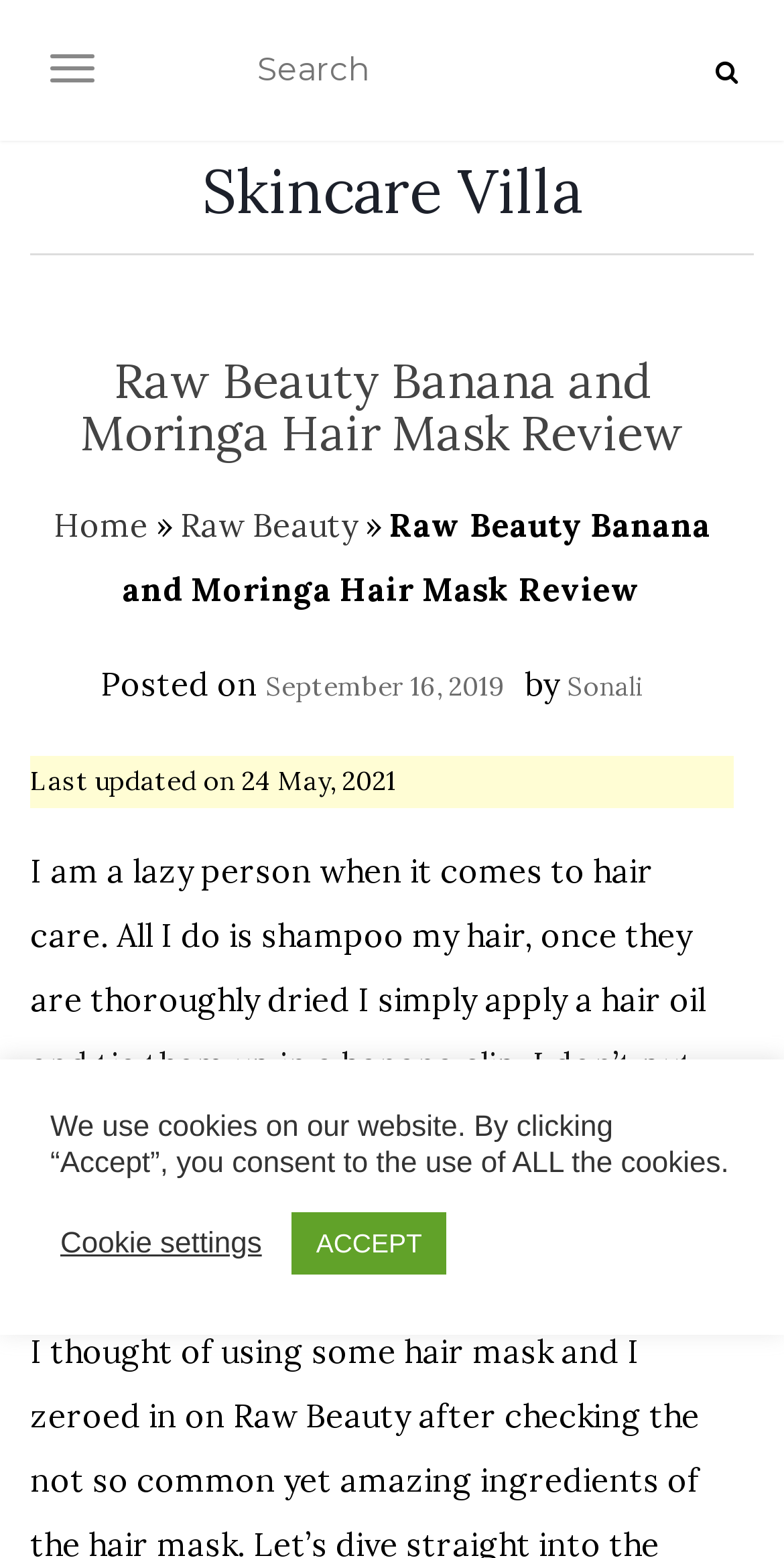Could you locate the bounding box coordinates for the section that should be clicked to accomplish this task: "contact us".

None